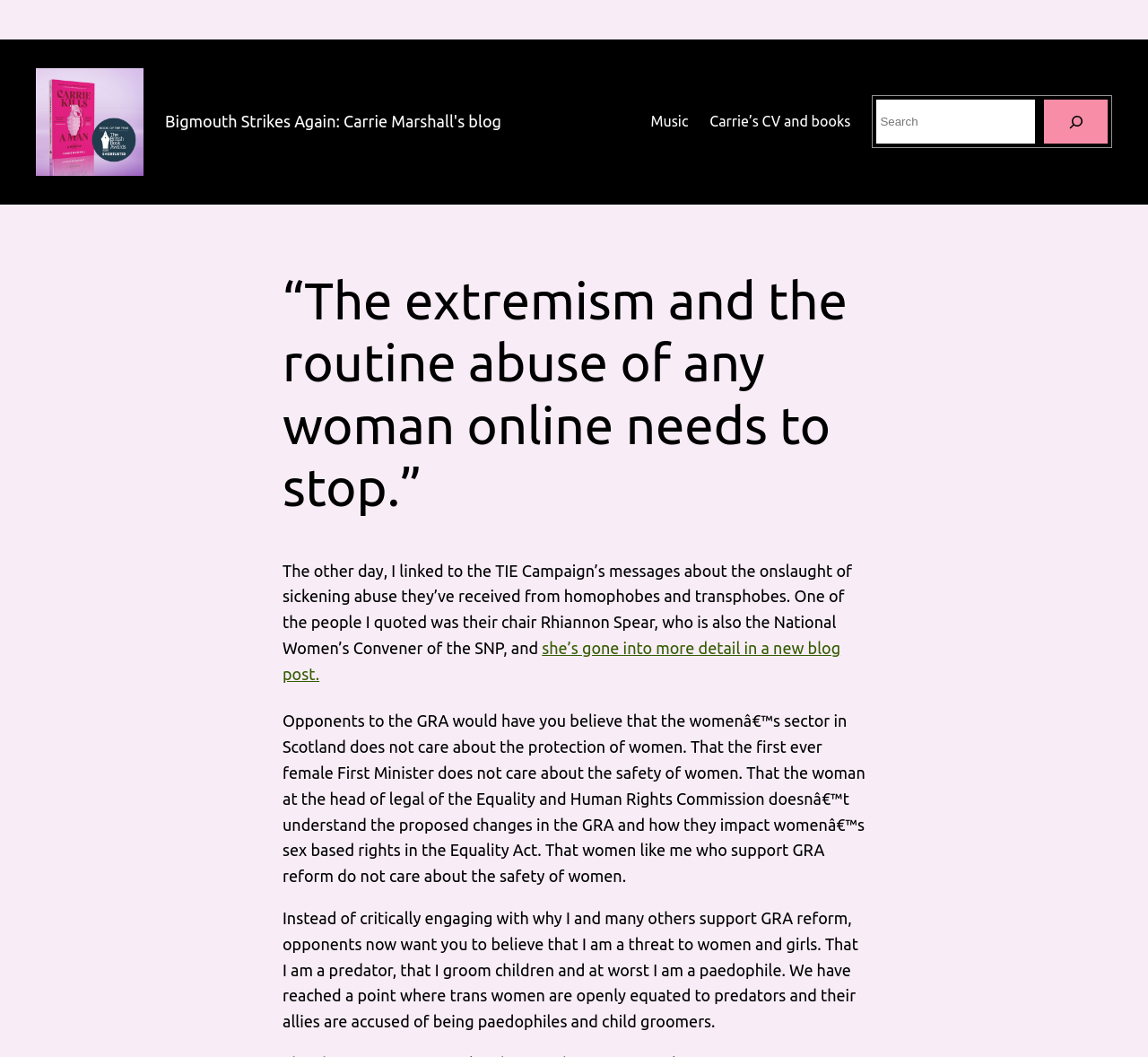What is the purpose of the search box?
Using the image, provide a concise answer in one word or a short phrase.

To search the blog